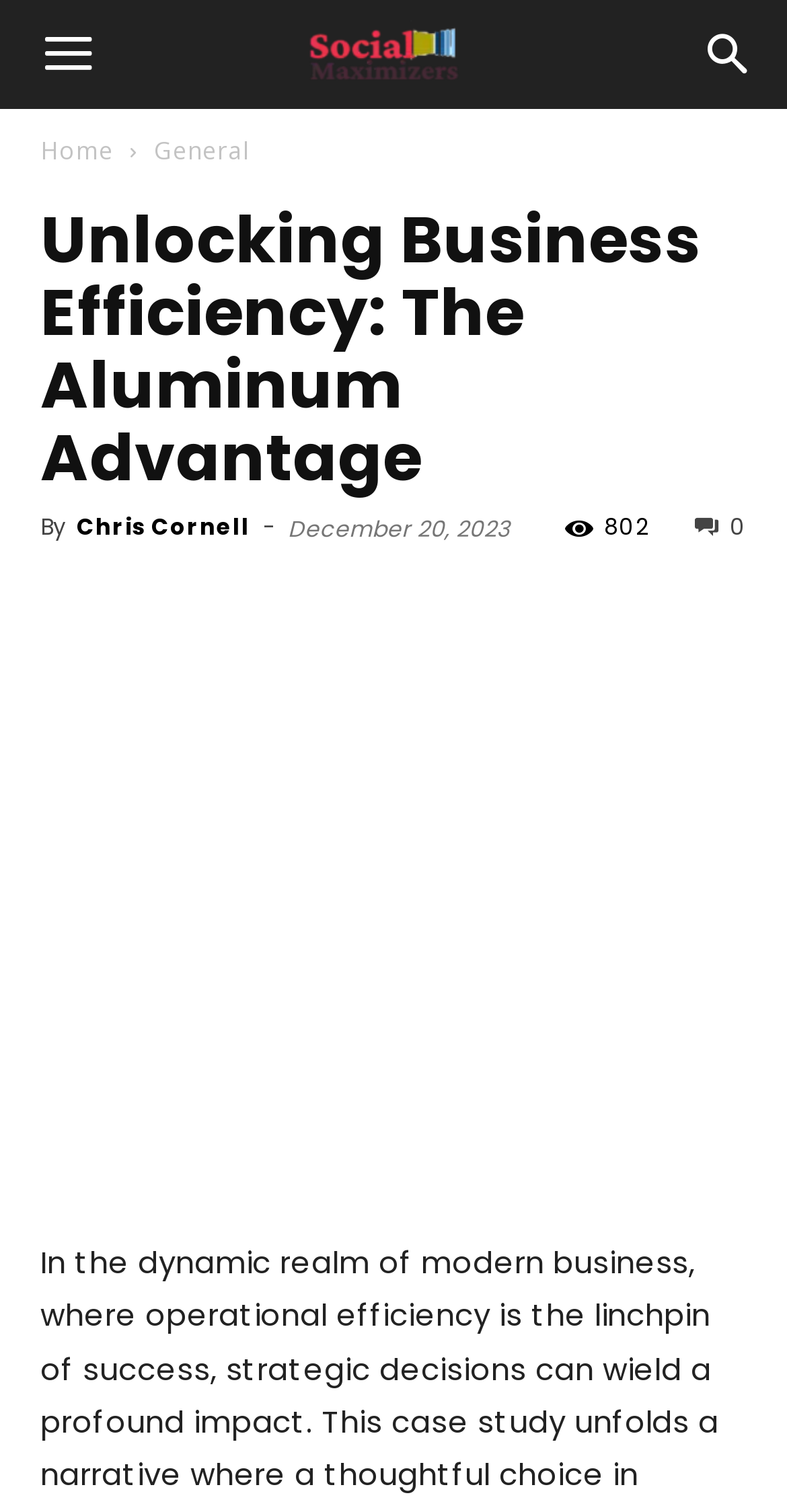Locate the bounding box coordinates of the element you need to click to accomplish the task described by this instruction: "View more articles in the general section".

[0.196, 0.088, 0.317, 0.111]